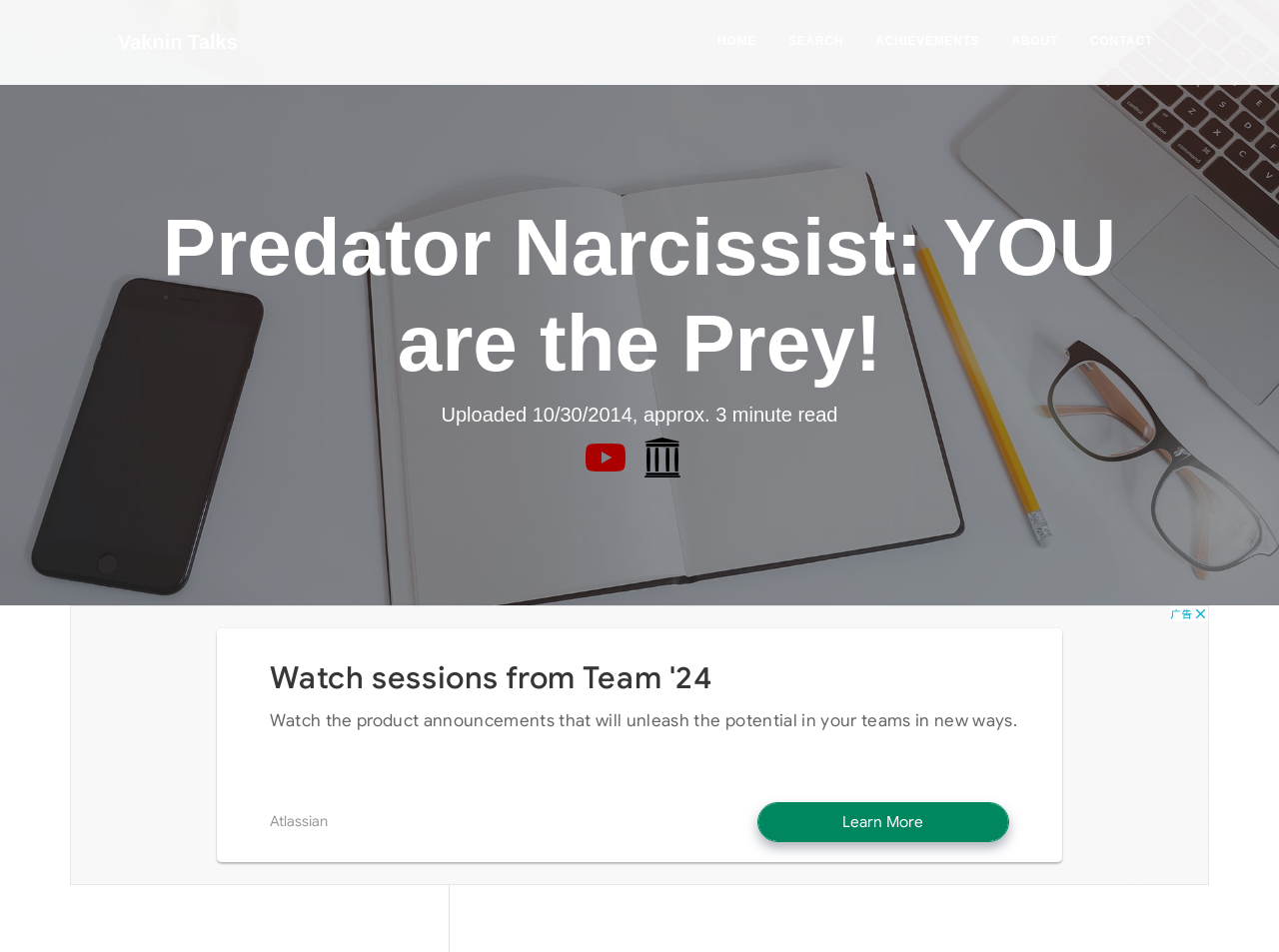What is the background image of the webpage?
Look at the image and respond with a one-word or short-phrase answer.

Background